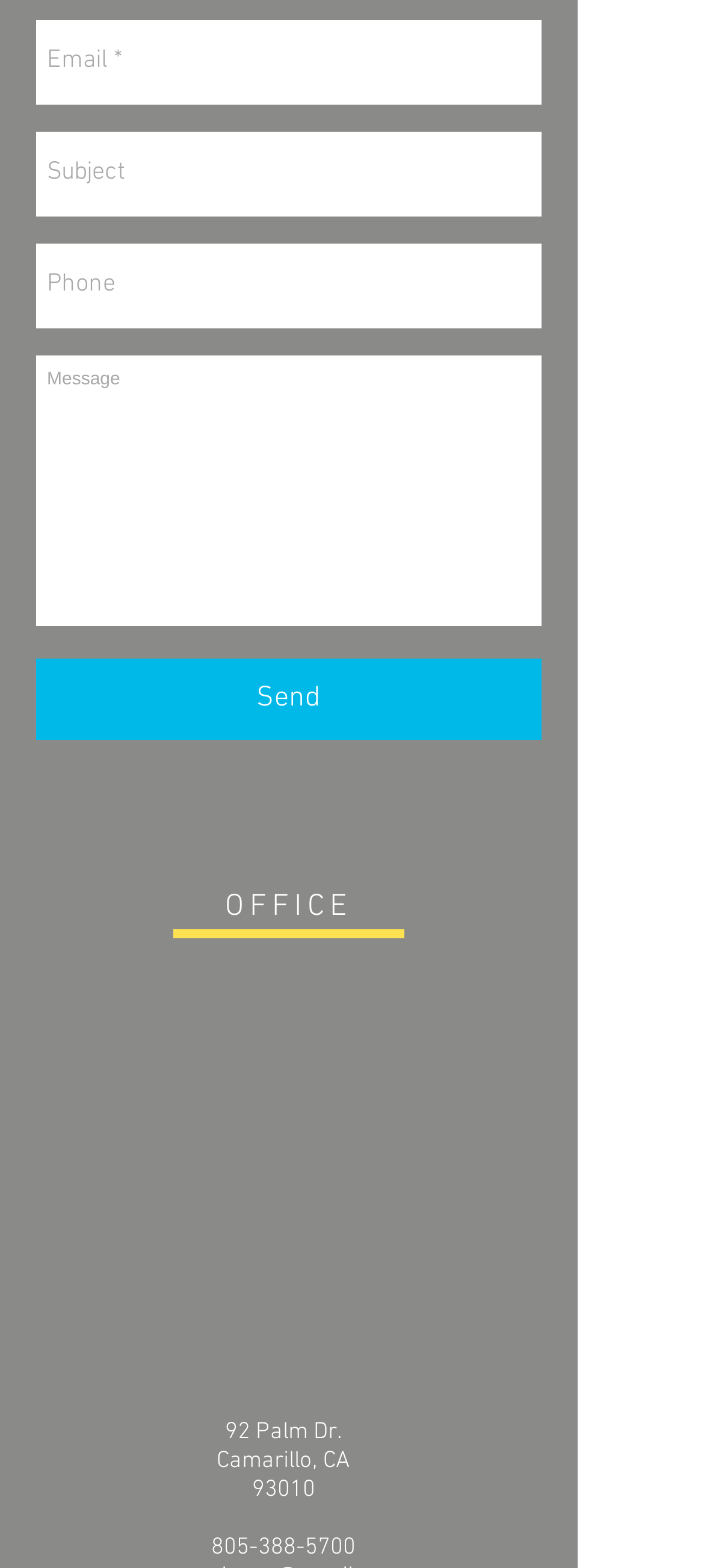Determine the bounding box coordinates for the UI element described. Format the coordinates as (top-left x, top-left y, bottom-right x, bottom-right y) and ensure all values are between 0 and 1. Element description: aria-label="Subject" name="subject" placeholder="Subject"

[0.051, 0.084, 0.769, 0.138]